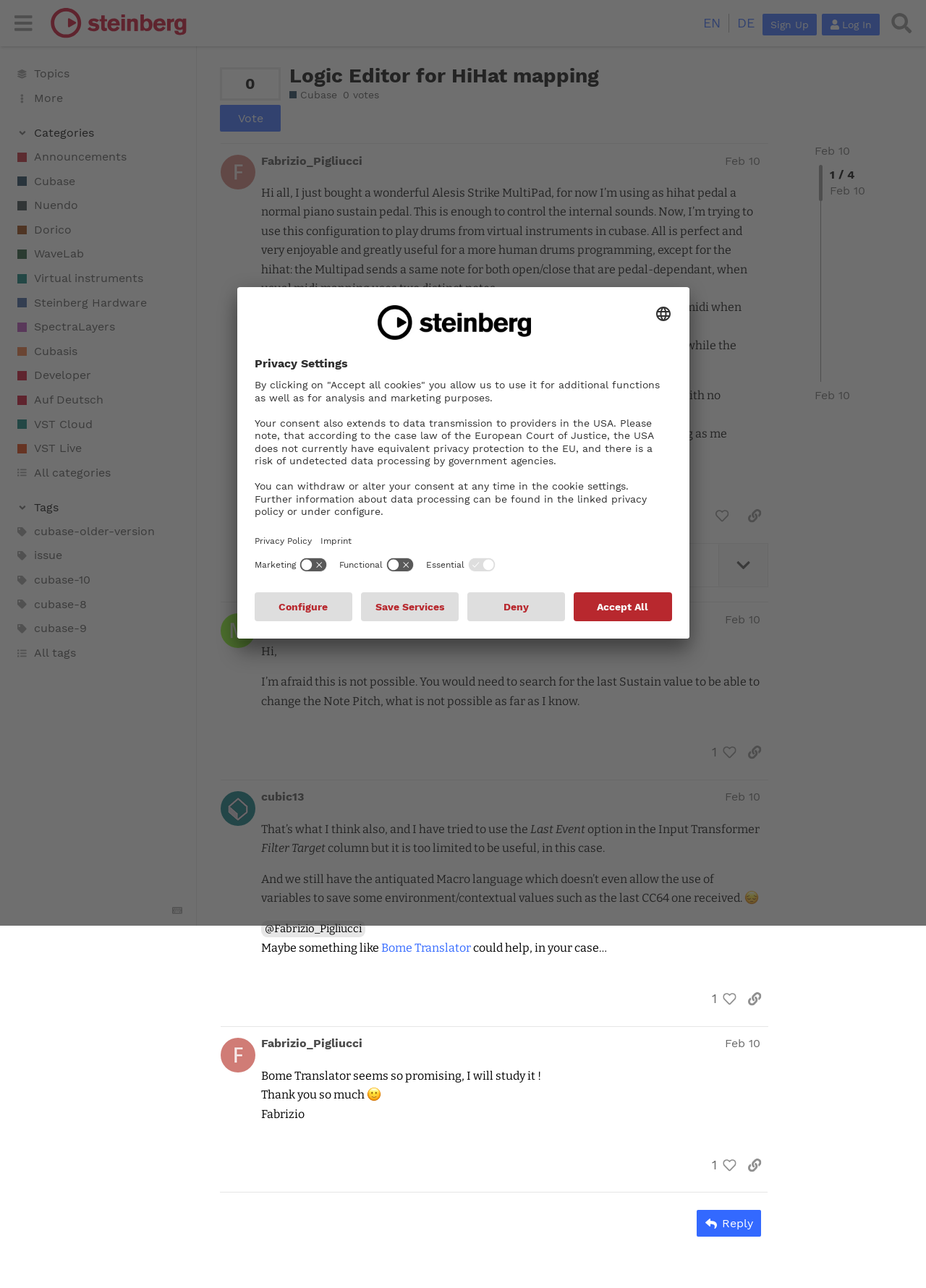Please determine the bounding box coordinates of the element to click on in order to accomplish the following task: "Check the 'Comments Off' section". Ensure the coordinates are four float numbers ranging from 0 to 1, i.e., [left, top, right, bottom].

None